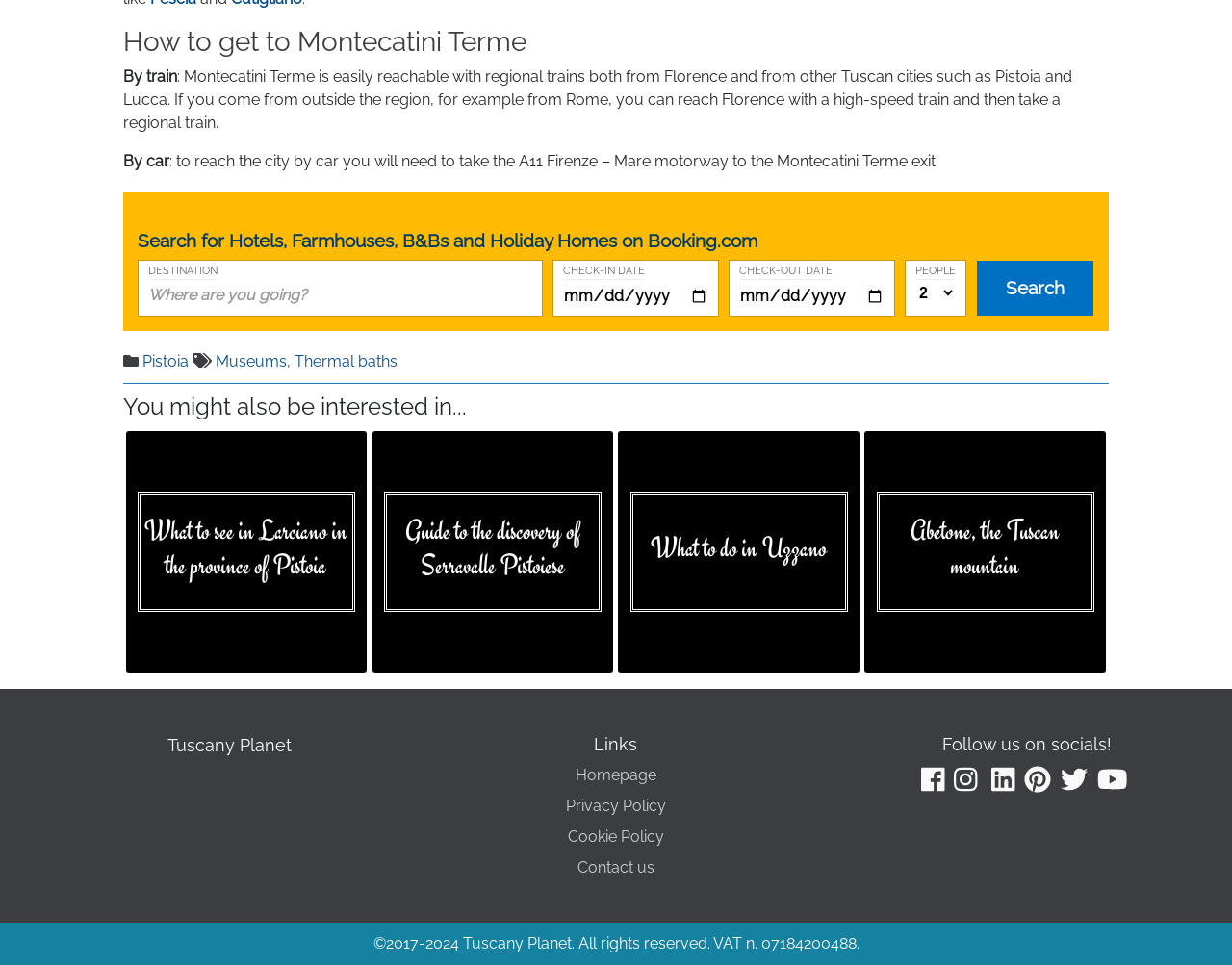Find the bounding box of the UI element described as: "Thermal baths". The bounding box coordinates should be given as four float values between 0 and 1, i.e., [left, top, right, bottom].

[0.239, 0.365, 0.323, 0.384]